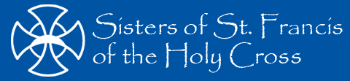Describe every important feature and element in the image comprehensively.

The image features the logo of the Sisters of St. Francis of the Holy Cross, characterized by a distinctive design that includes a large cross at its center. The text elegantly states "Sisters of St. Francis of the Holy Cross," showcasing a harmonious blend of spirituality and community. The logo is set against a vibrant blue background, which enhances its visibility and impact. This emblem symbolizes the mission and values of the organization, reflecting their commitment to service and outreach within the community. Below the logo, additional contact details and social media links are provided, indicating a modern approach to connection and communication with their audience.